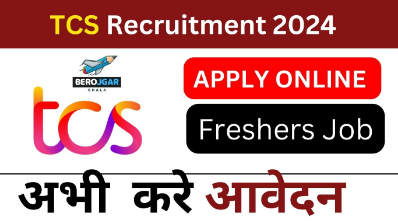What is the language of the text 'अभी करें आवेदन'?
Using the image as a reference, answer the question in detail.

The caption translates the text 'अभी करें आवेदन' to 'Apply Now', indicating that the original text is in Hindi, which is a language spoken in India, where the recruitment campaign is targeted.